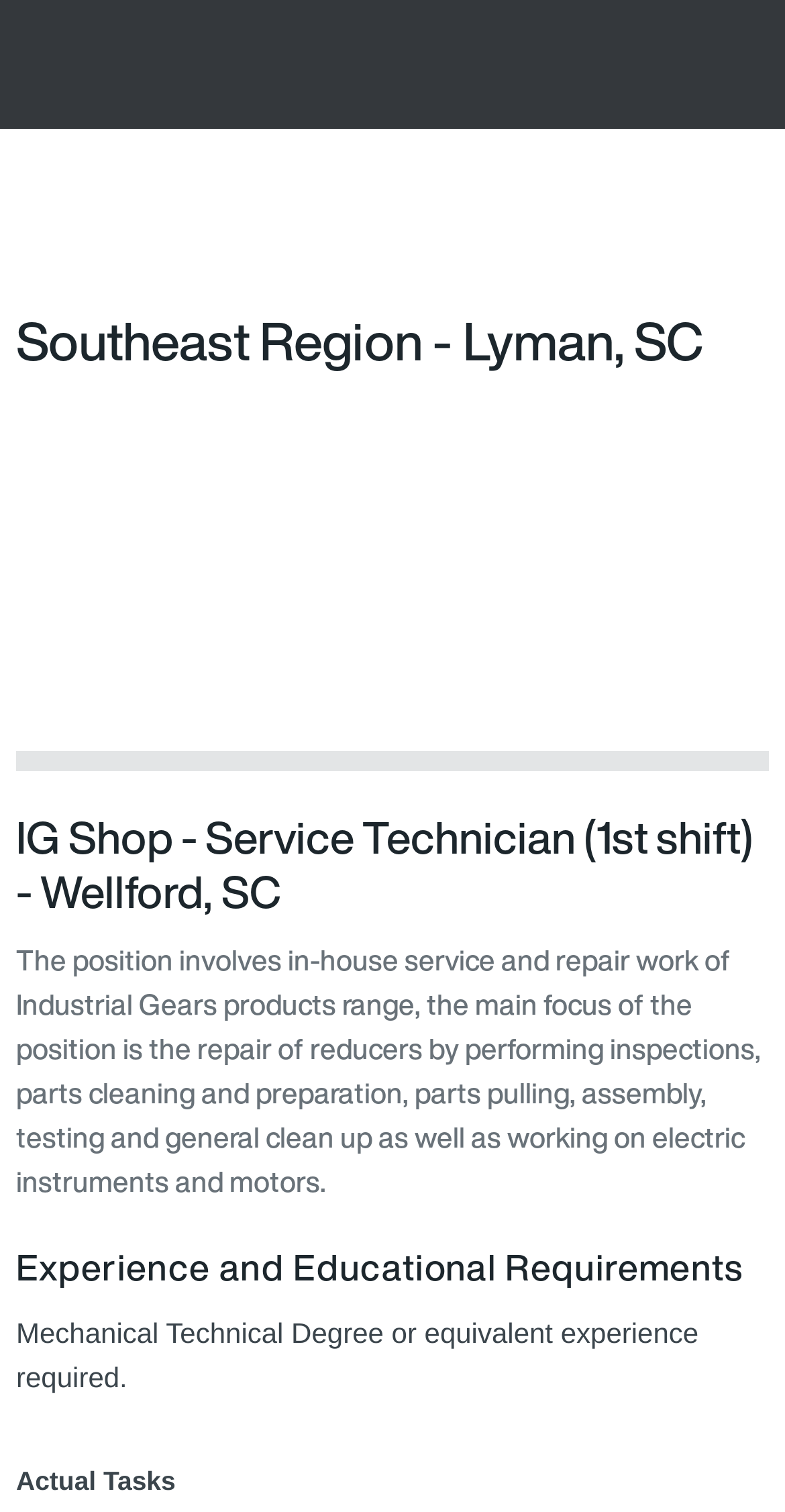Please respond in a single word or phrase: 
What is the minimum educational requirement for the job?

Mechanical Technical Degree